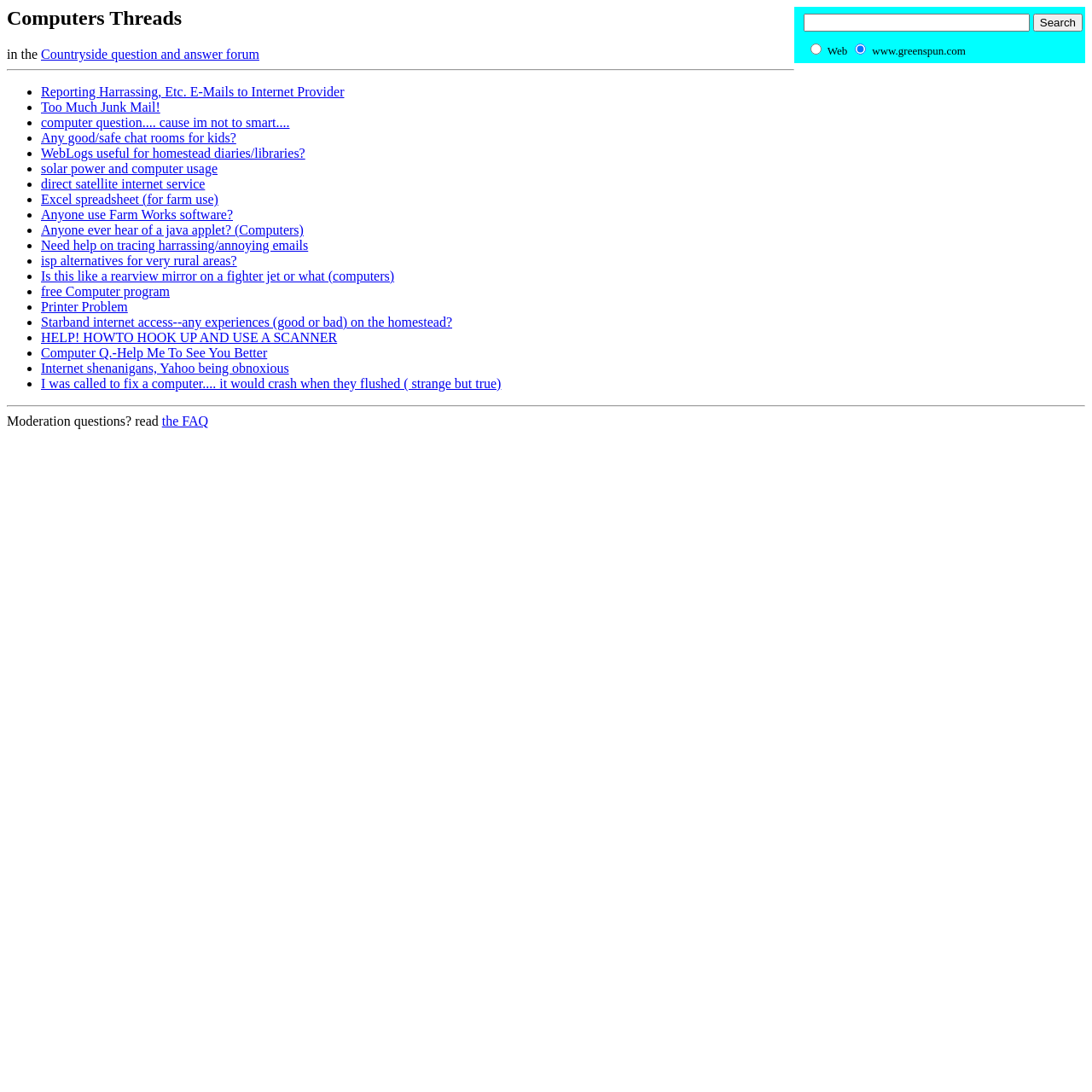Answer the question using only one word or a concise phrase: What is the default search option?

www.greenspun.com